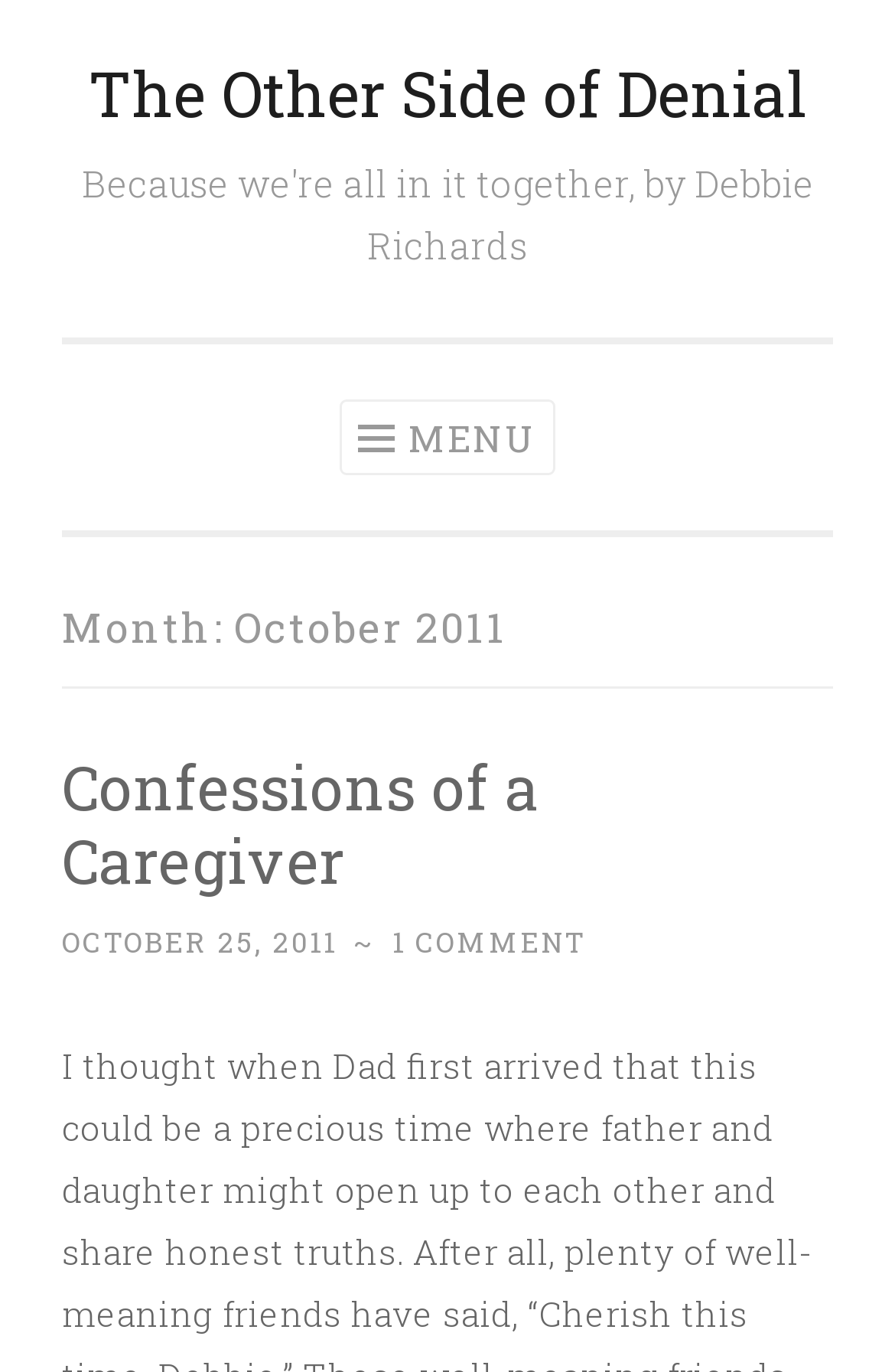How many comments are there on the article?
Please provide a detailed and comprehensive answer to the question.

I found a link element with the text '1 COMMENT' which indicates that there is one comment on the article. This element is located at the bottom of the webpage with a bounding box coordinate of [0.438, 0.673, 0.654, 0.7].